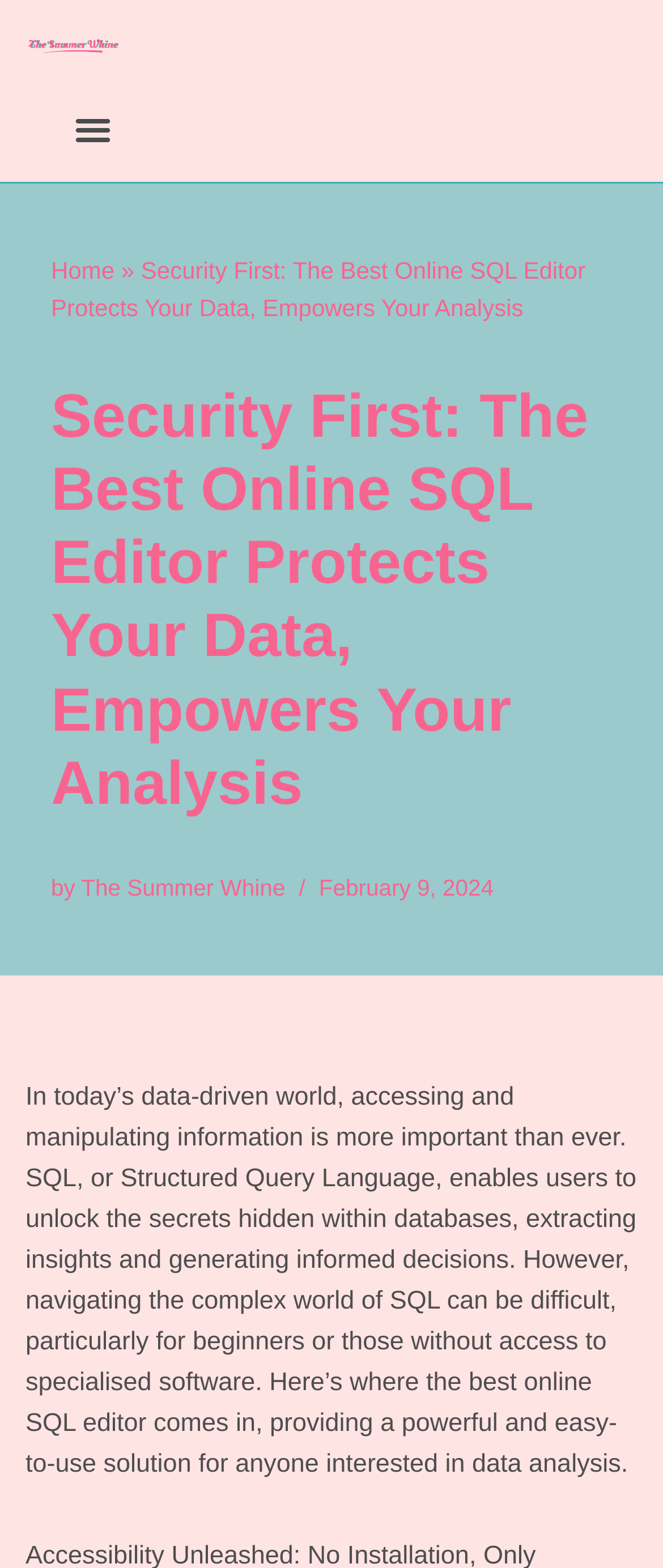When was the article published?
Carefully analyze the image and provide a detailed answer to the question.

I found the publication date by looking at the time element, which contains the text 'February 9, 2024'. This is a common way to indicate the publication date of an article.